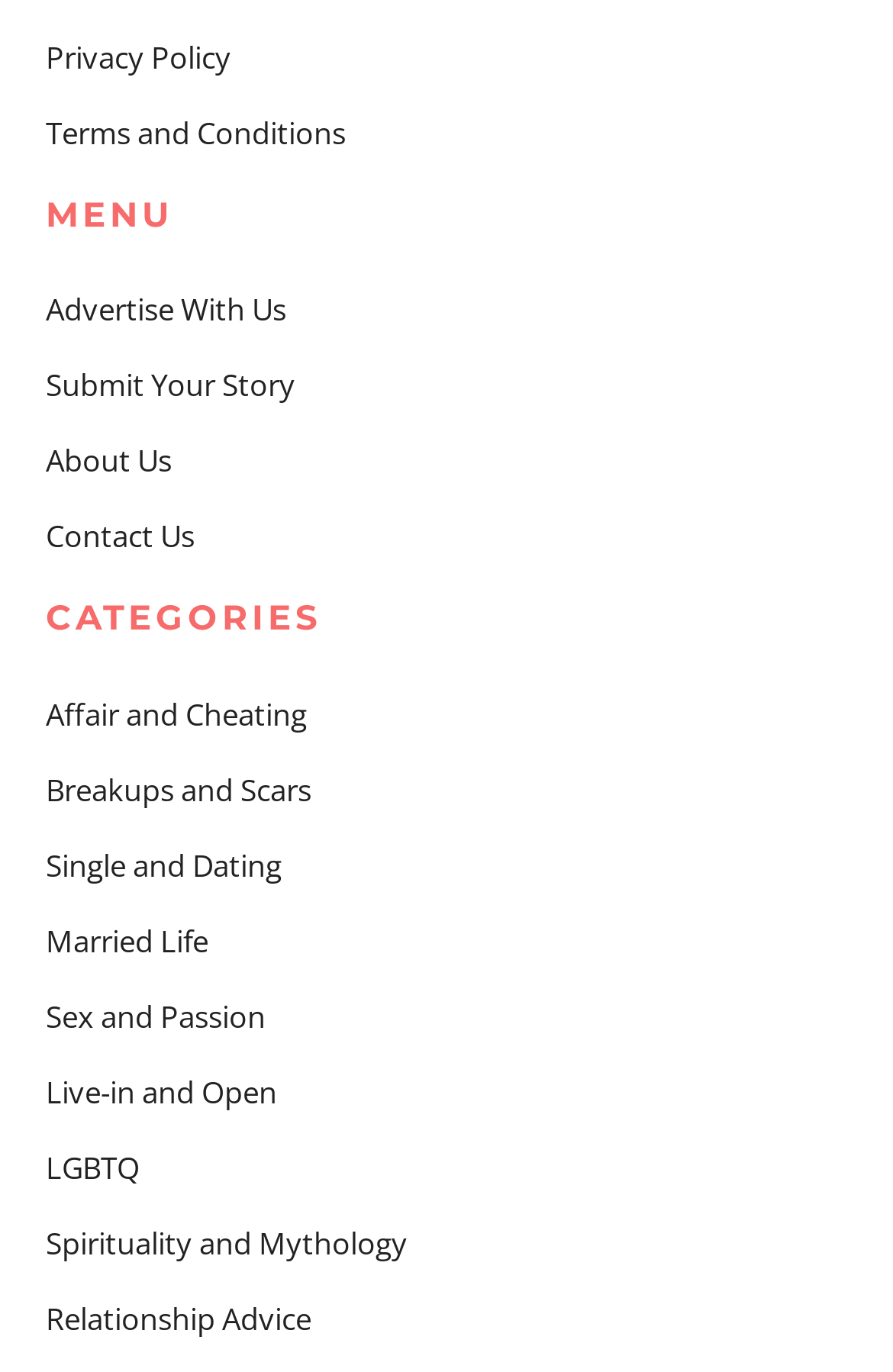Locate the bounding box of the UI element described by: "LGBTQ" in the given webpage screenshot.

[0.051, 0.836, 0.156, 0.866]